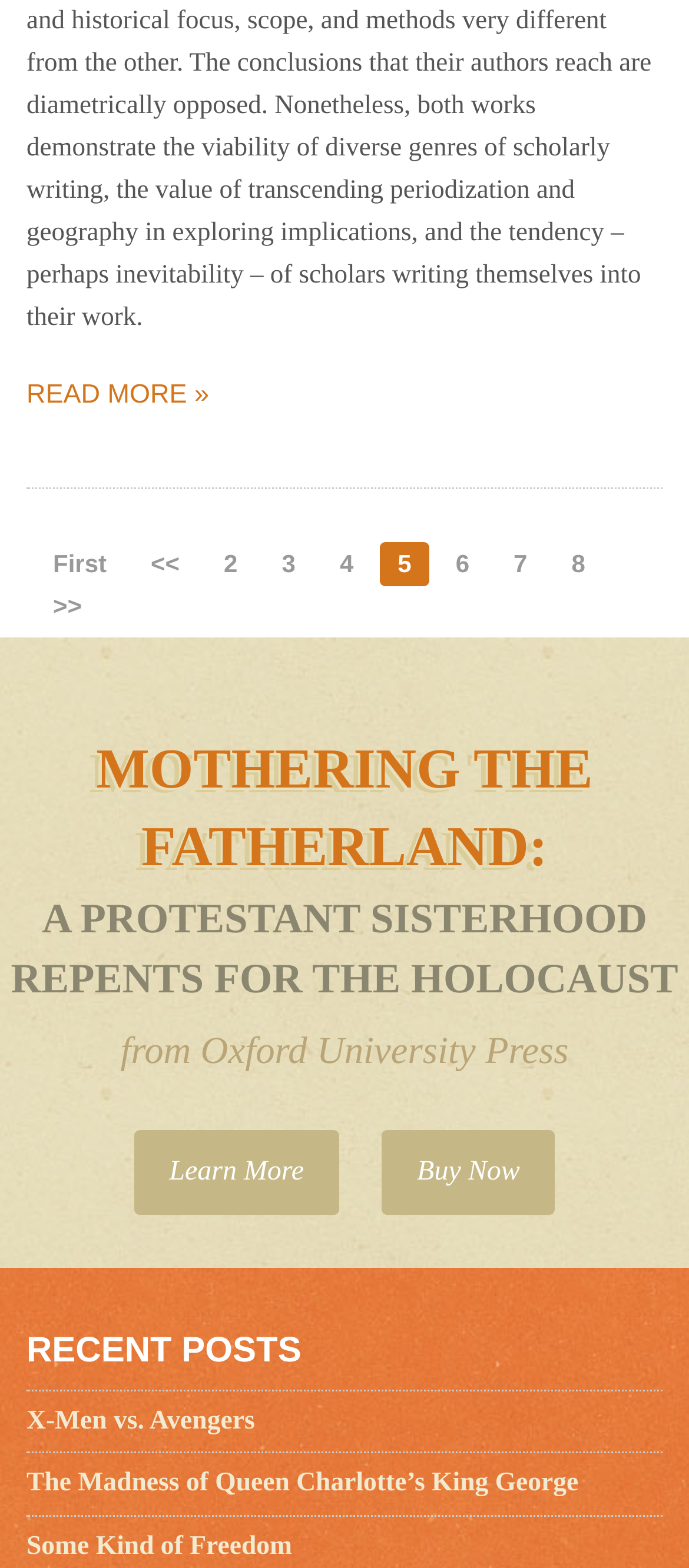Extract the bounding box of the UI element described as: "4".

[0.467, 0.346, 0.539, 0.373]